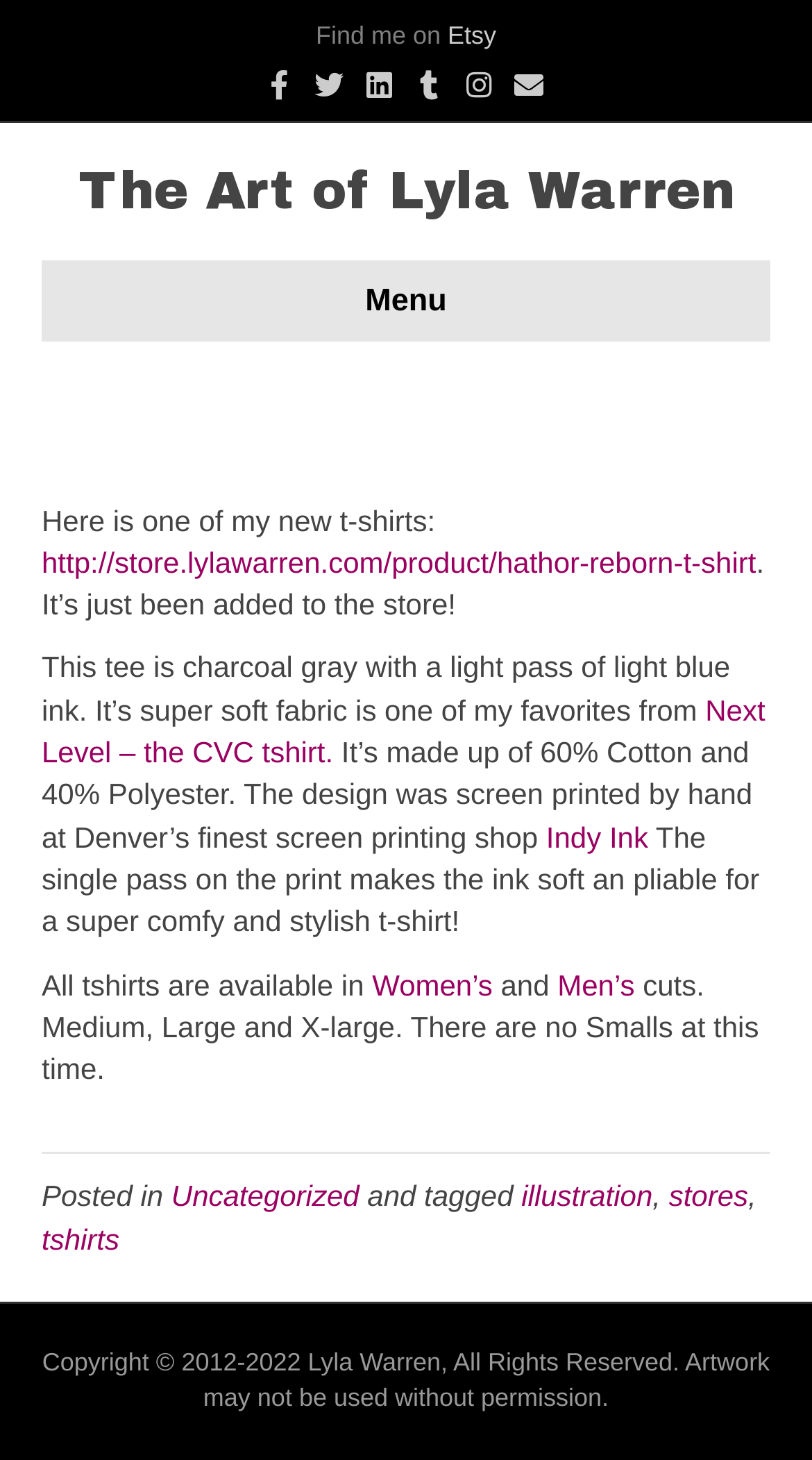Could you locate the bounding box coordinates for the section that should be clicked to accomplish this task: "Next".

None